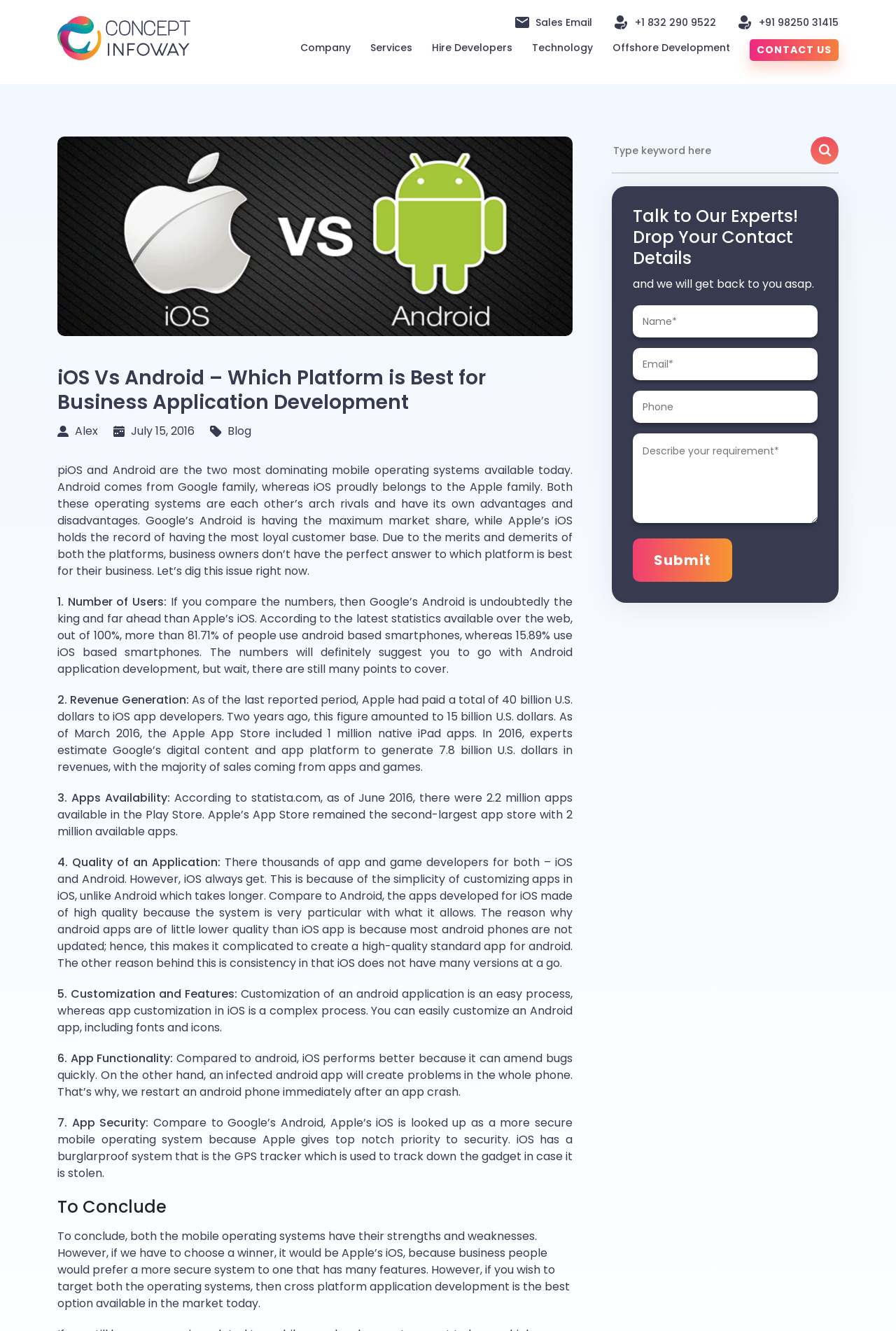Identify the bounding box coordinates of the section to be clicked to complete the task described by the following instruction: "Submit the contact form". The coordinates should be four float numbers between 0 and 1, formatted as [left, top, right, bottom].

[0.706, 0.405, 0.817, 0.437]